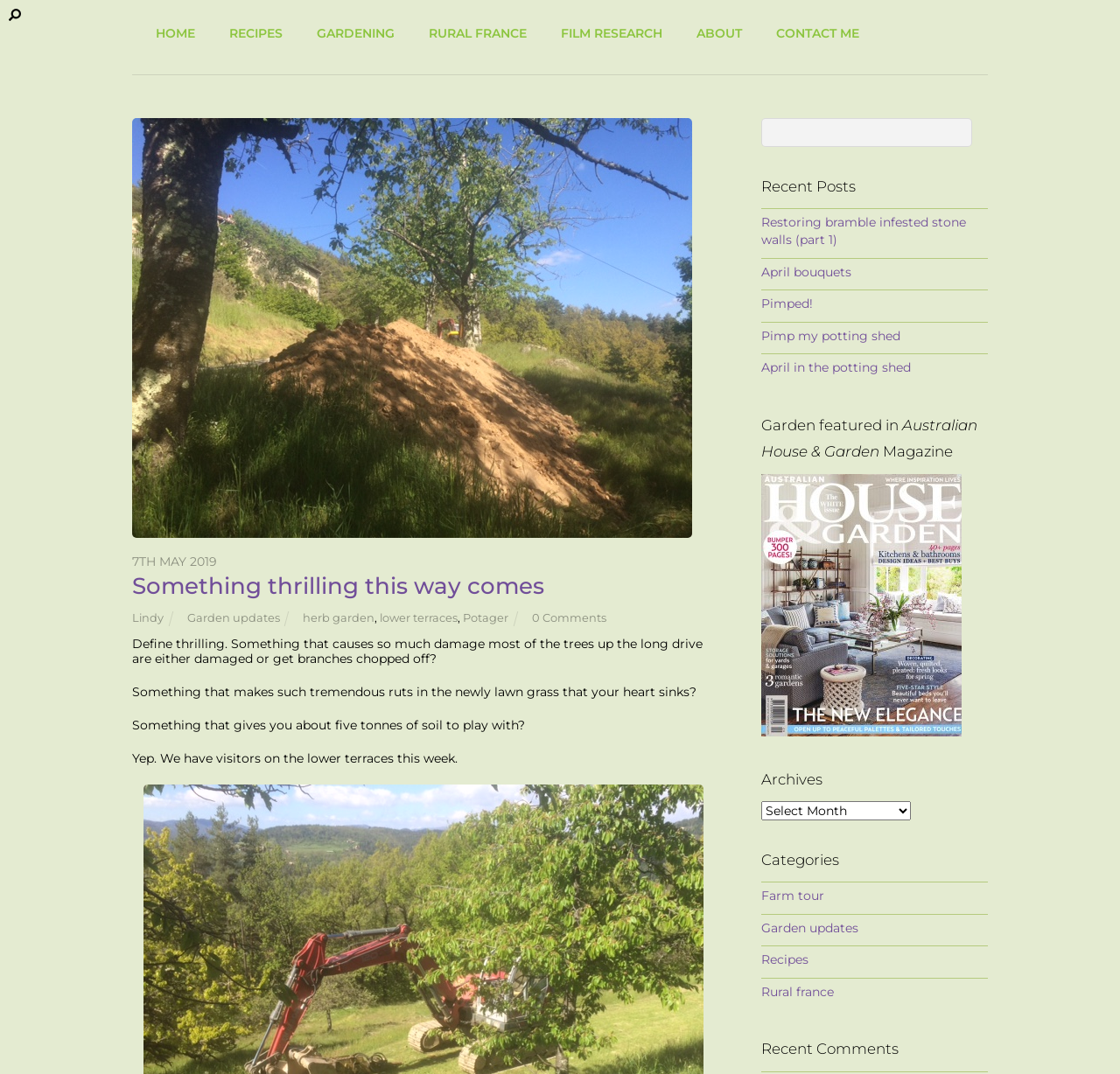Please identify the bounding box coordinates of the region to click in order to complete the task: "Click on the 'HOME' link". The coordinates must be four float numbers between 0 and 1, specified as [left, top, right, bottom].

[0.127, 0.021, 0.186, 0.041]